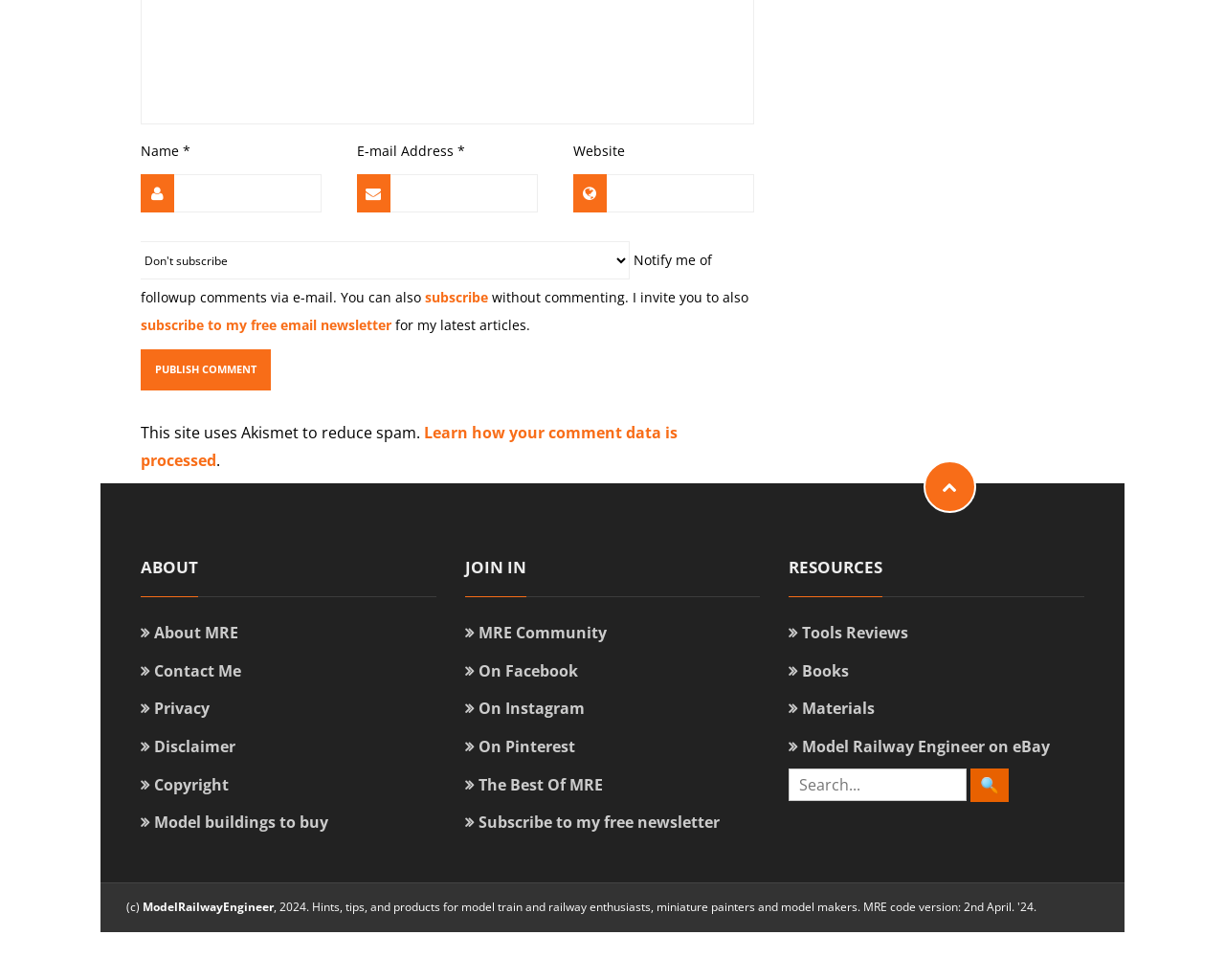Identify the bounding box coordinates of the section to be clicked to complete the task described by the following instruction: "Subscribe to the free email newsletter". The coordinates should be four float numbers between 0 and 1, formatted as [left, top, right, bottom].

[0.115, 0.323, 0.319, 0.341]